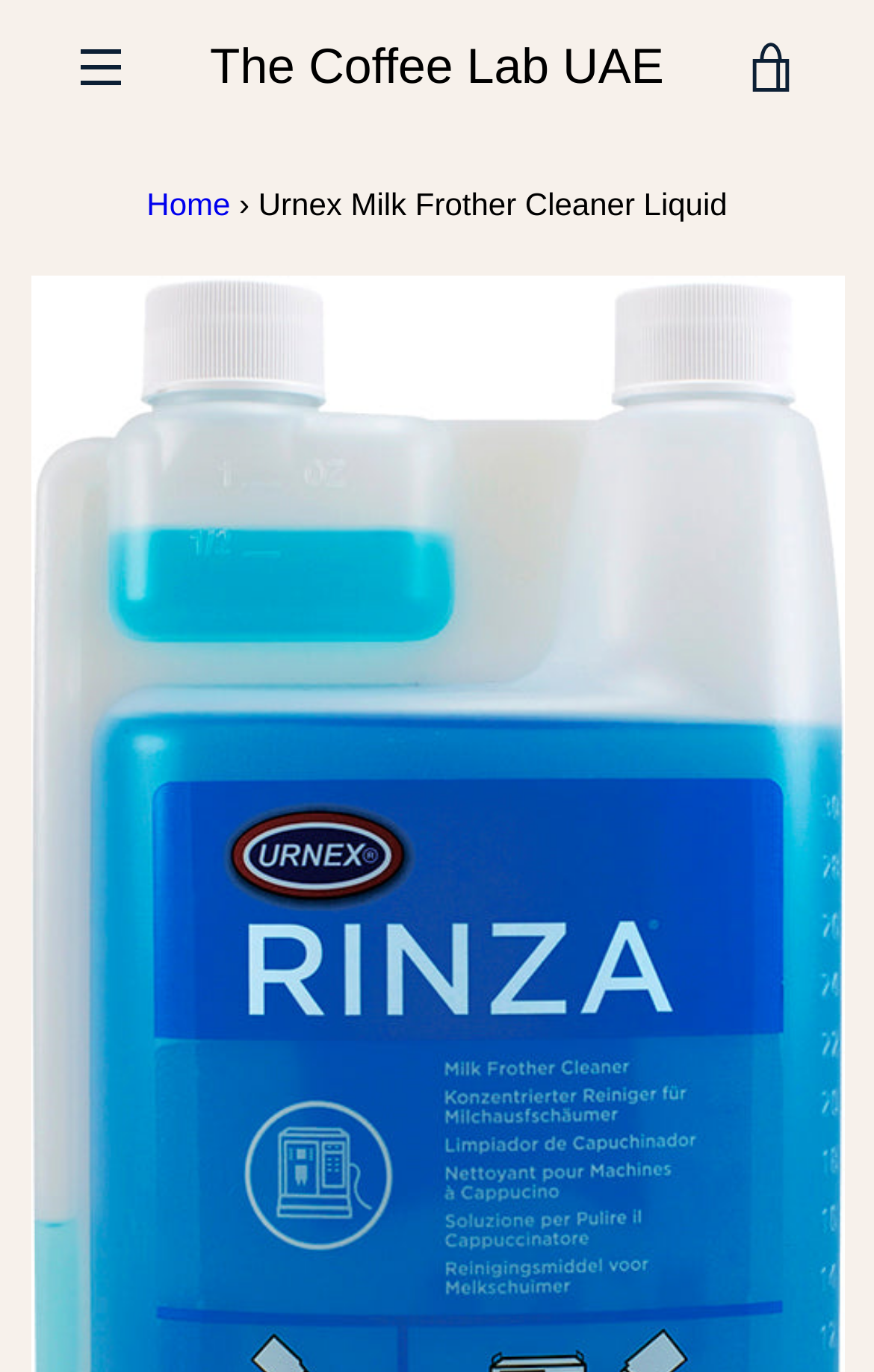Answer the following inquiry with a single word or phrase:
How many navigation links are there?

12